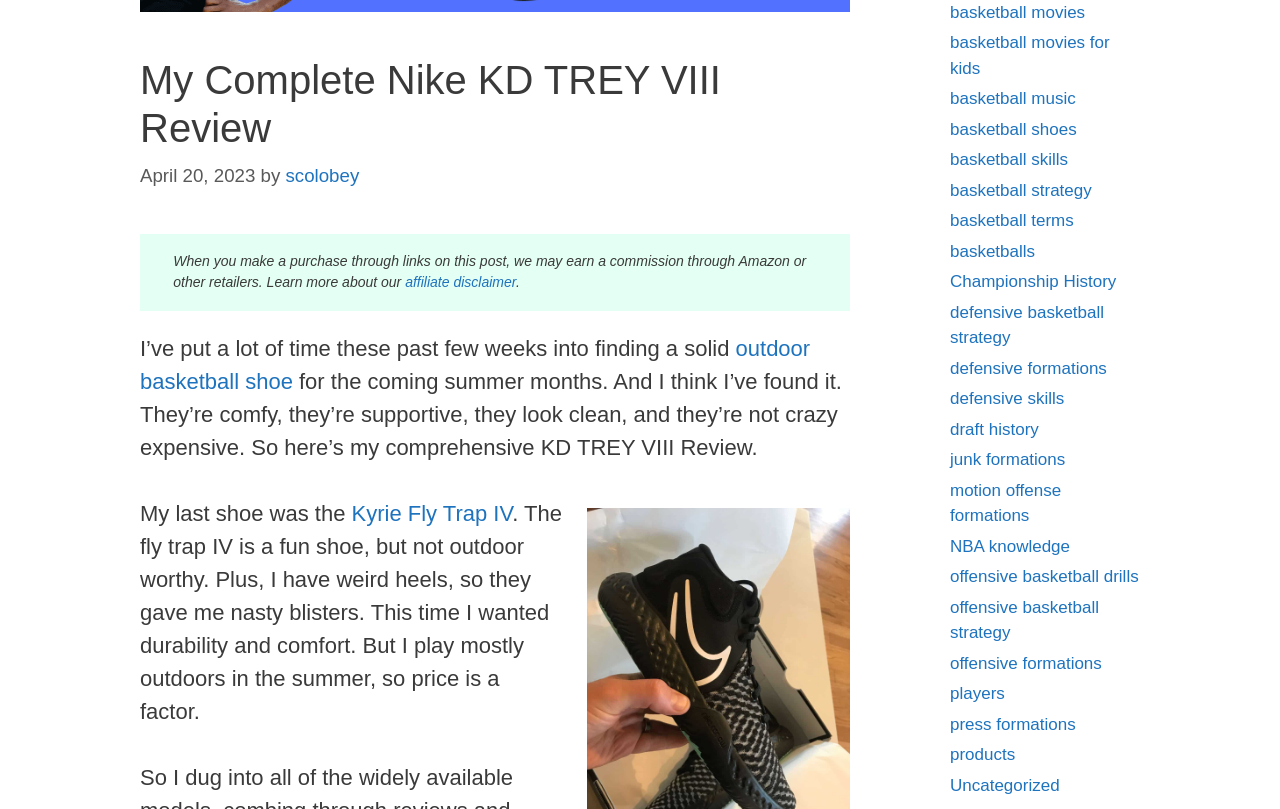Given the element description, predict the bounding box coordinates in the format (top-left x, top-left y, bottom-right x, bottom-right y). Make sure all values are between 0 and 1. Here is the element description: offensive basketball strategy

[0.742, 0.739, 0.859, 0.794]